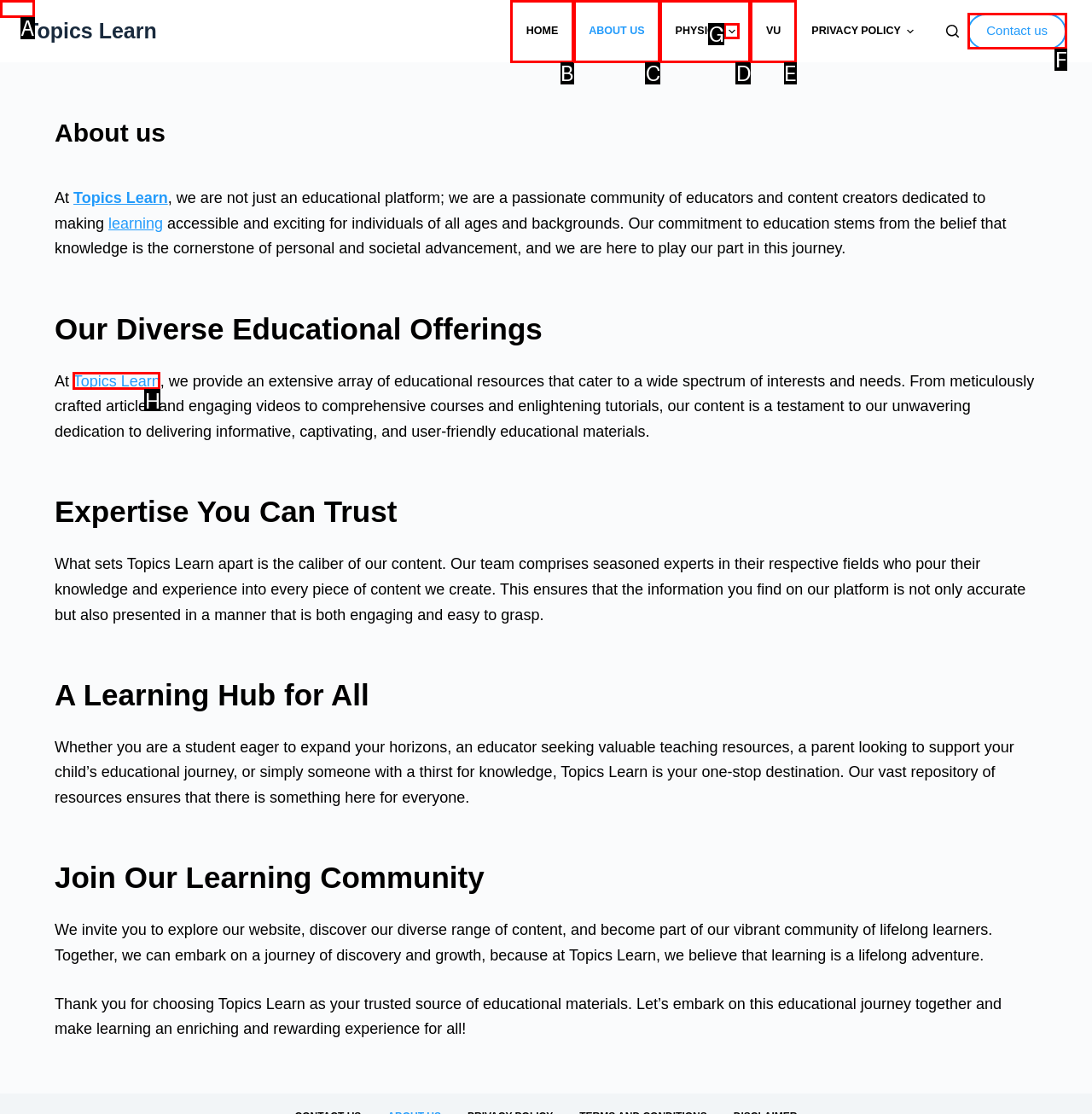Identify which lettered option completes the task: Click on CONTACT. Provide the letter of the correct choice.

None